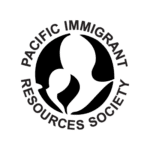Generate an in-depth description of the image you see.

The image features the logo of the Pacific Immigrant Resources Society (PIRS), symbolizing its commitment to support and empower immigrant communities. The logo consists of stylized figures that represent unity and connection, framed within a circular design. Surrounding the figures is the text "PACIFIC IMMIGRANT RESOURCES SOCIETY," emphasizing the organization's mission to provide essential resources and support to immigrant women and their families. PIRS actively works towards facilitating opportunities and enhancing the integration of immigrants into Canadian society, reflecting their purpose of advocacy, education, and community service.